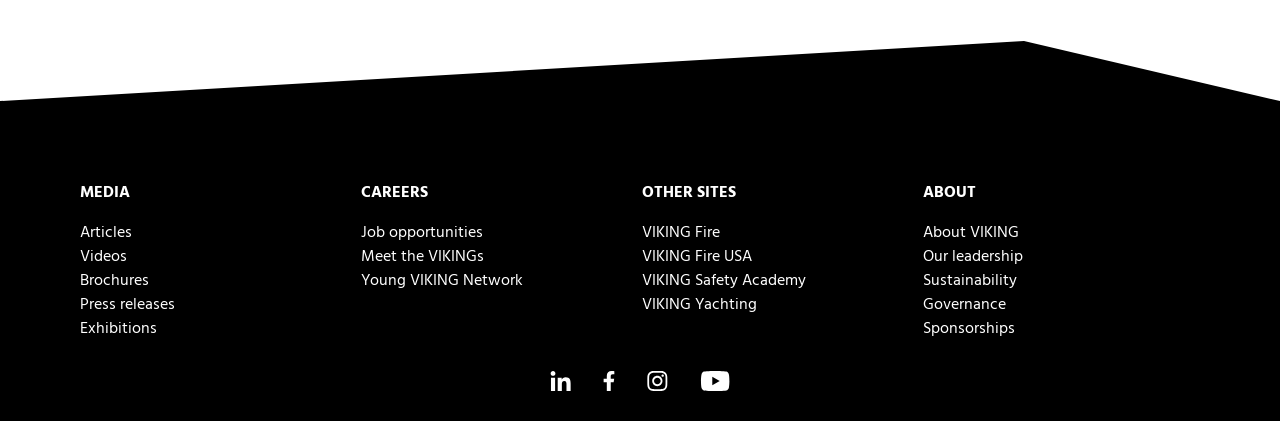Provide a single word or phrase answer to the question: 
How many links are present under the 'CAREERS' category?

3